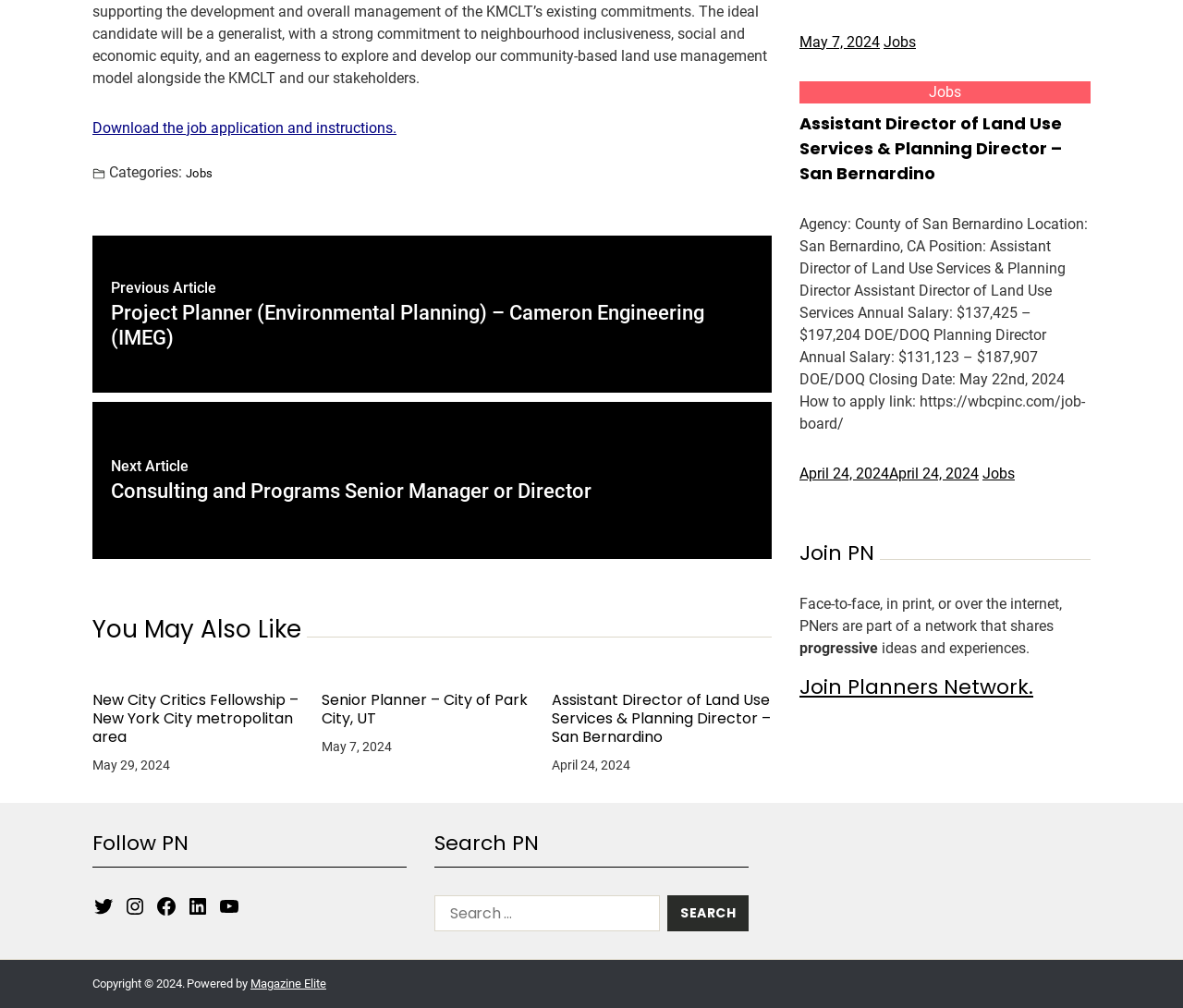What is the purpose of the link 'Download the job application and instructions.'?
Give a single word or phrase as your answer by examining the image.

To download job application and instructions